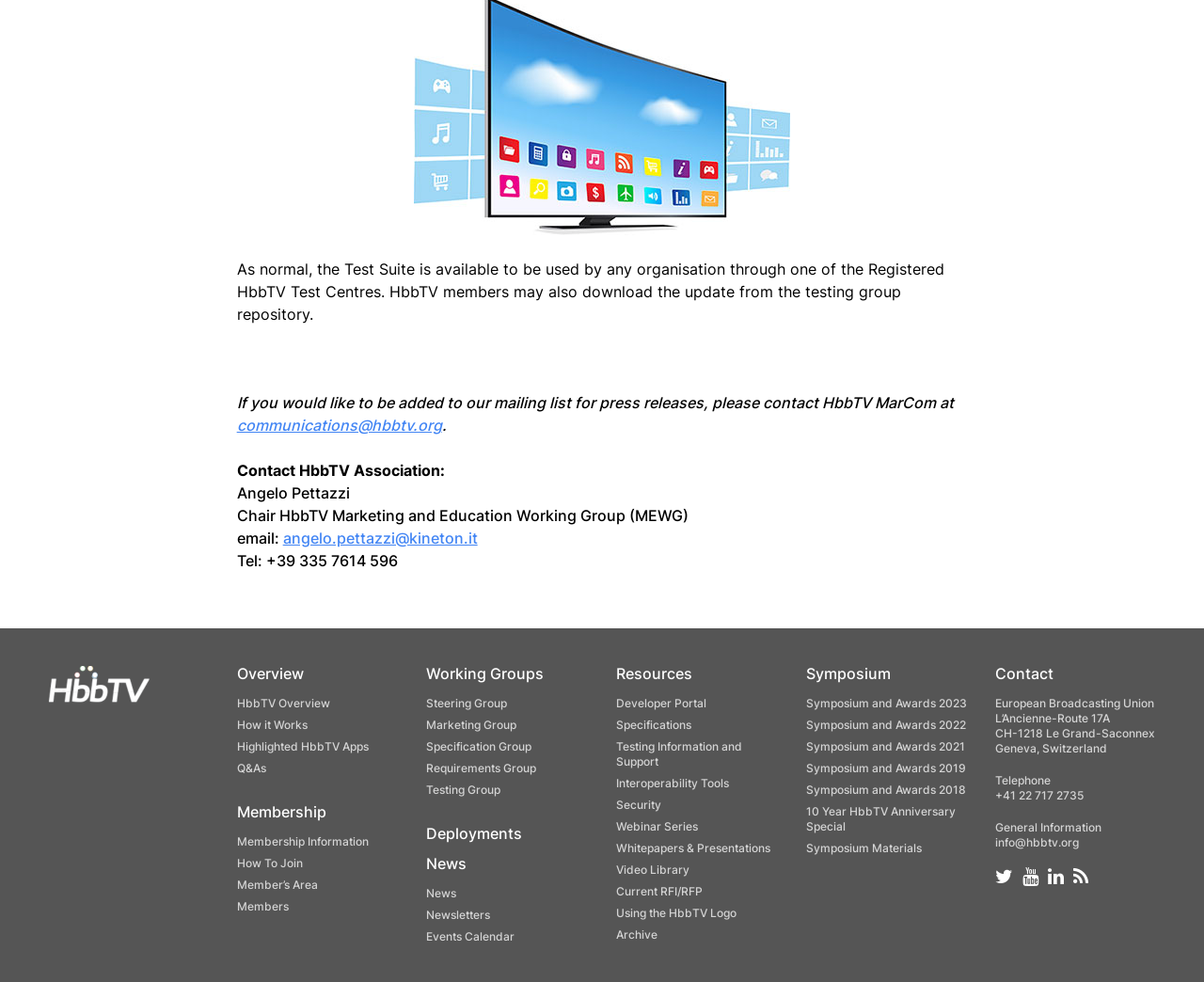Given the webpage screenshot and the description, determine the bounding box coordinates (top-left x, top-left y, bottom-right x, bottom-right y) that define the location of the UI element matching this description: How it Works

[0.197, 0.731, 0.255, 0.745]